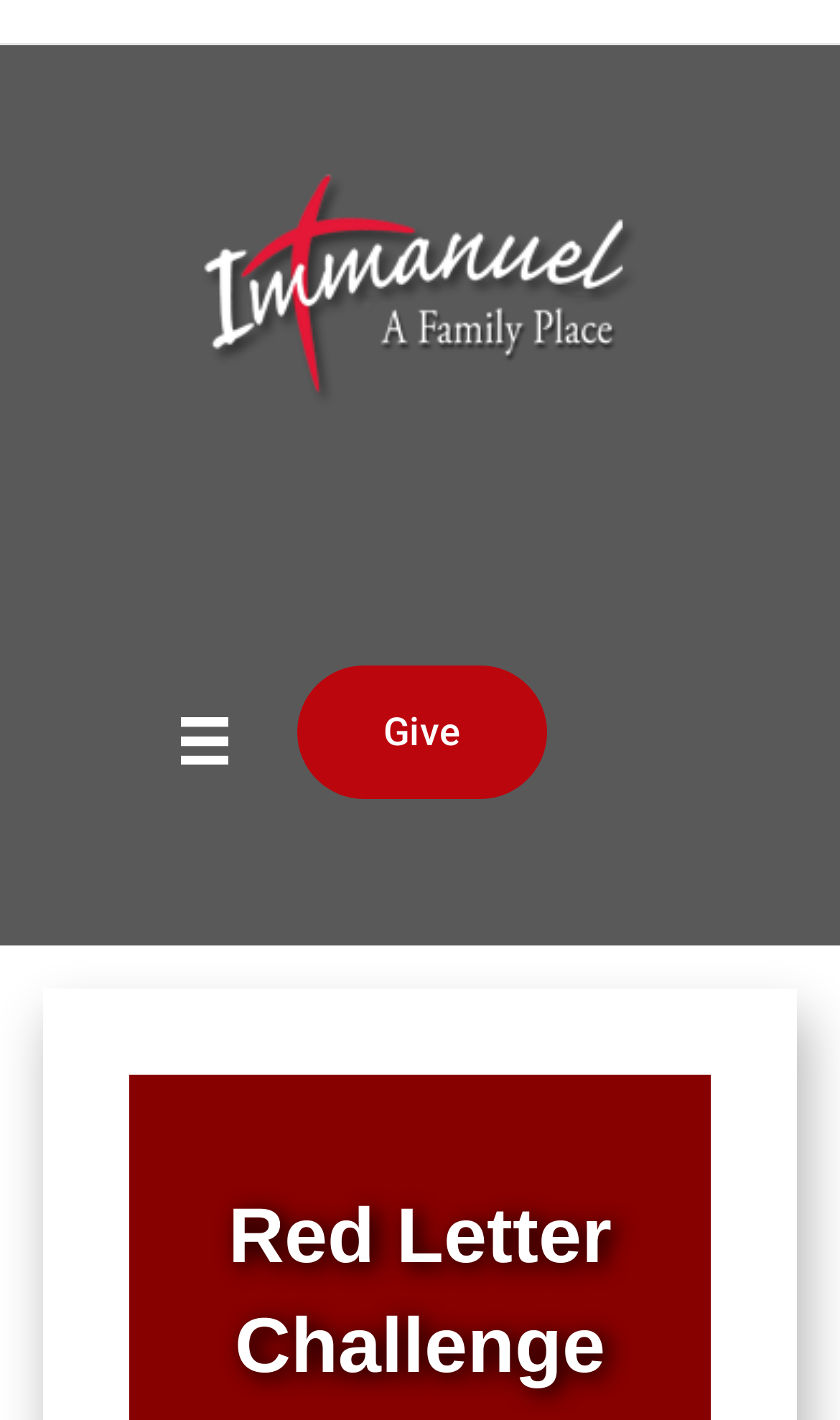From the screenshot, find the bounding box of the UI element matching this description: "alt="logo" title="logo"". Supply the bounding box coordinates in the form [left, top, right, bottom], each a float between 0 and 1.

[0.24, 0.191, 0.76, 0.215]